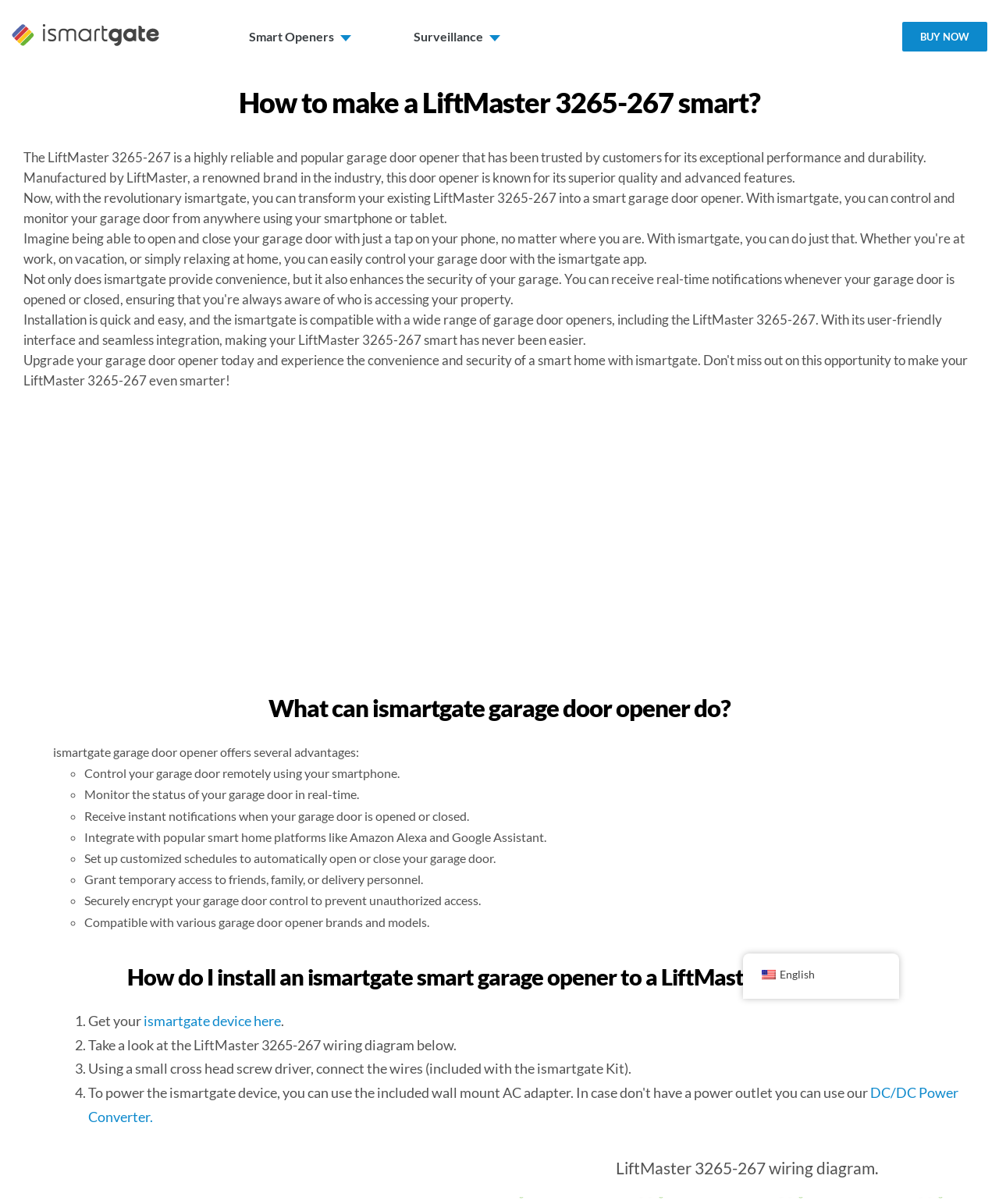Identify the bounding box coordinates of the part that should be clicked to carry out this instruction: "Go to the 'Smart Openers' page".

[0.249, 0.0, 0.352, 0.058]